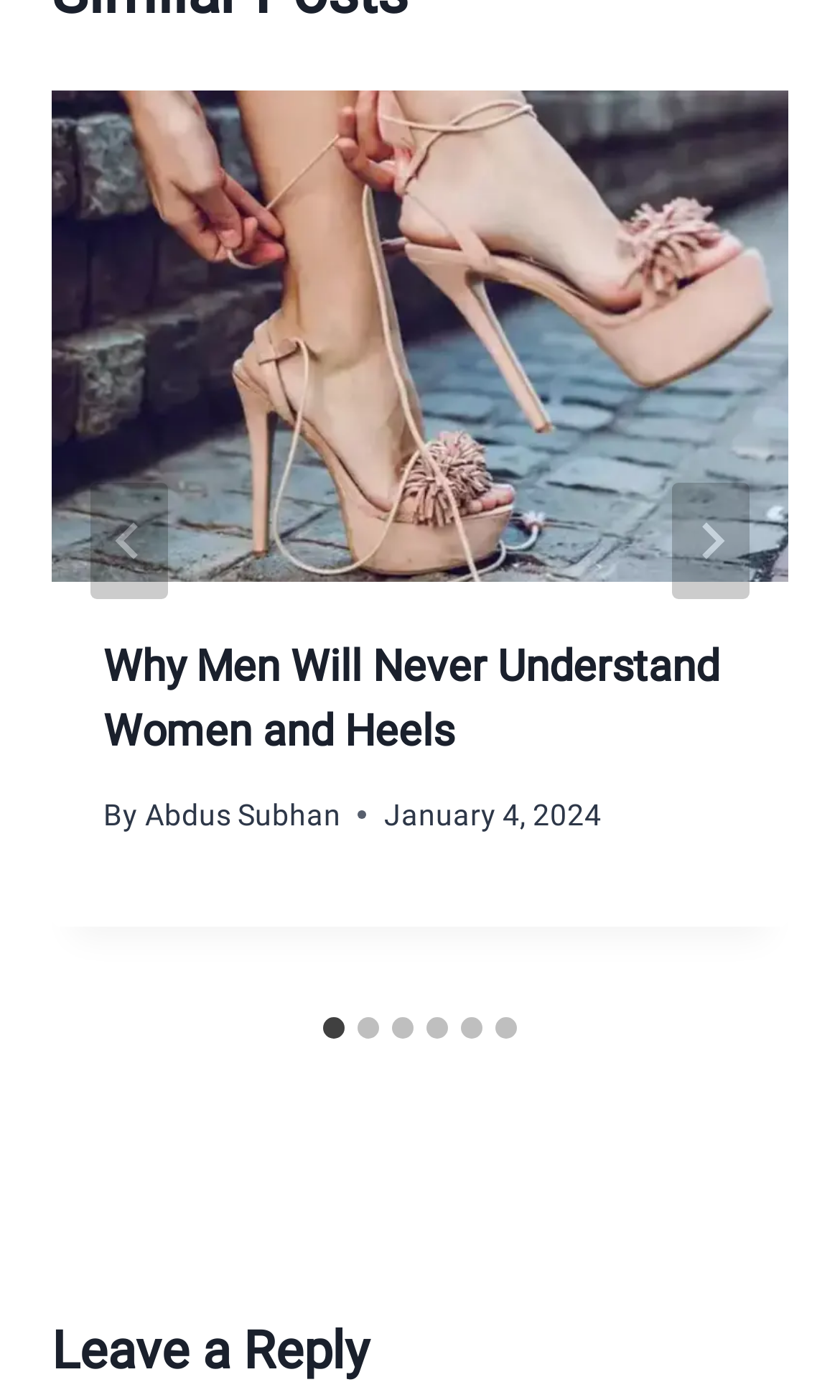Pinpoint the bounding box coordinates of the clickable area necessary to execute the following instruction: "Select the second slide". The coordinates should be given as four float numbers between 0 and 1, namely [left, top, right, bottom].

[0.426, 0.727, 0.451, 0.742]